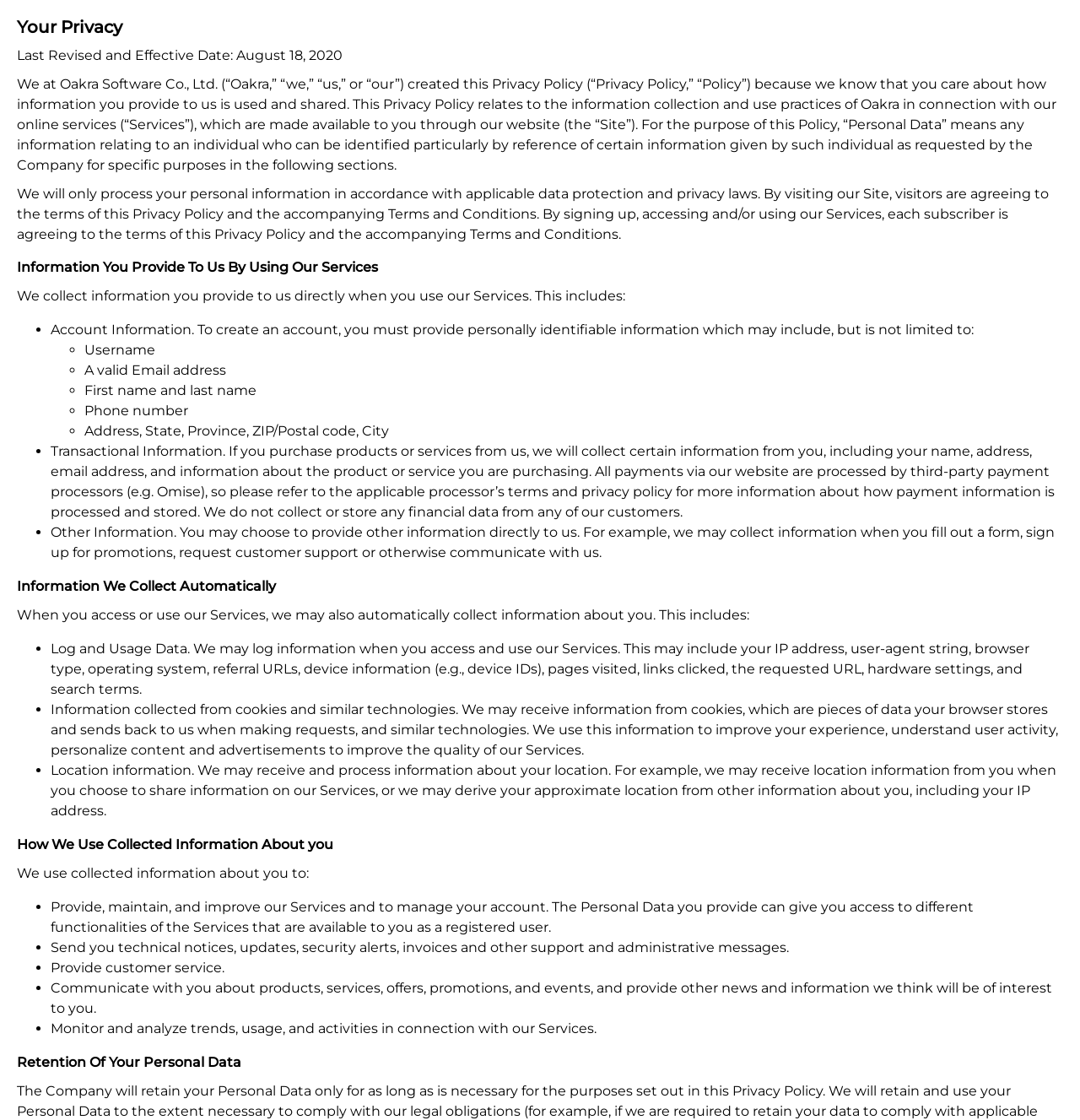How does Oakra collect information automatically?
Please provide a detailed answer to the question.

Oakra collects information automatically through various means, including logging user activity, using cookies and similar technologies, and deriving location information from IP addresses or other sources.